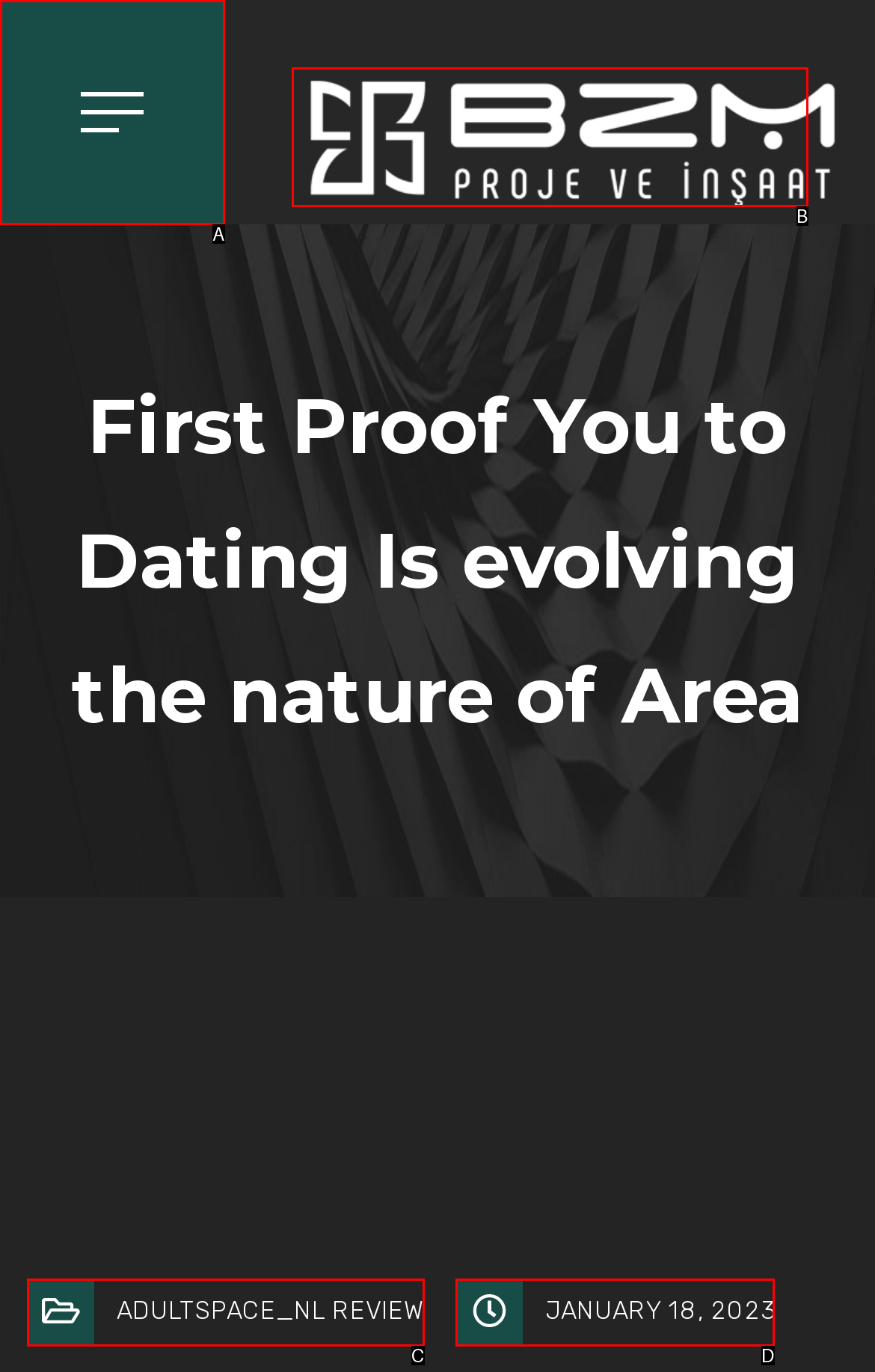Determine which UI element matches this description: title="BZM Proje ve İnşaat"
Reply with the appropriate option's letter.

B